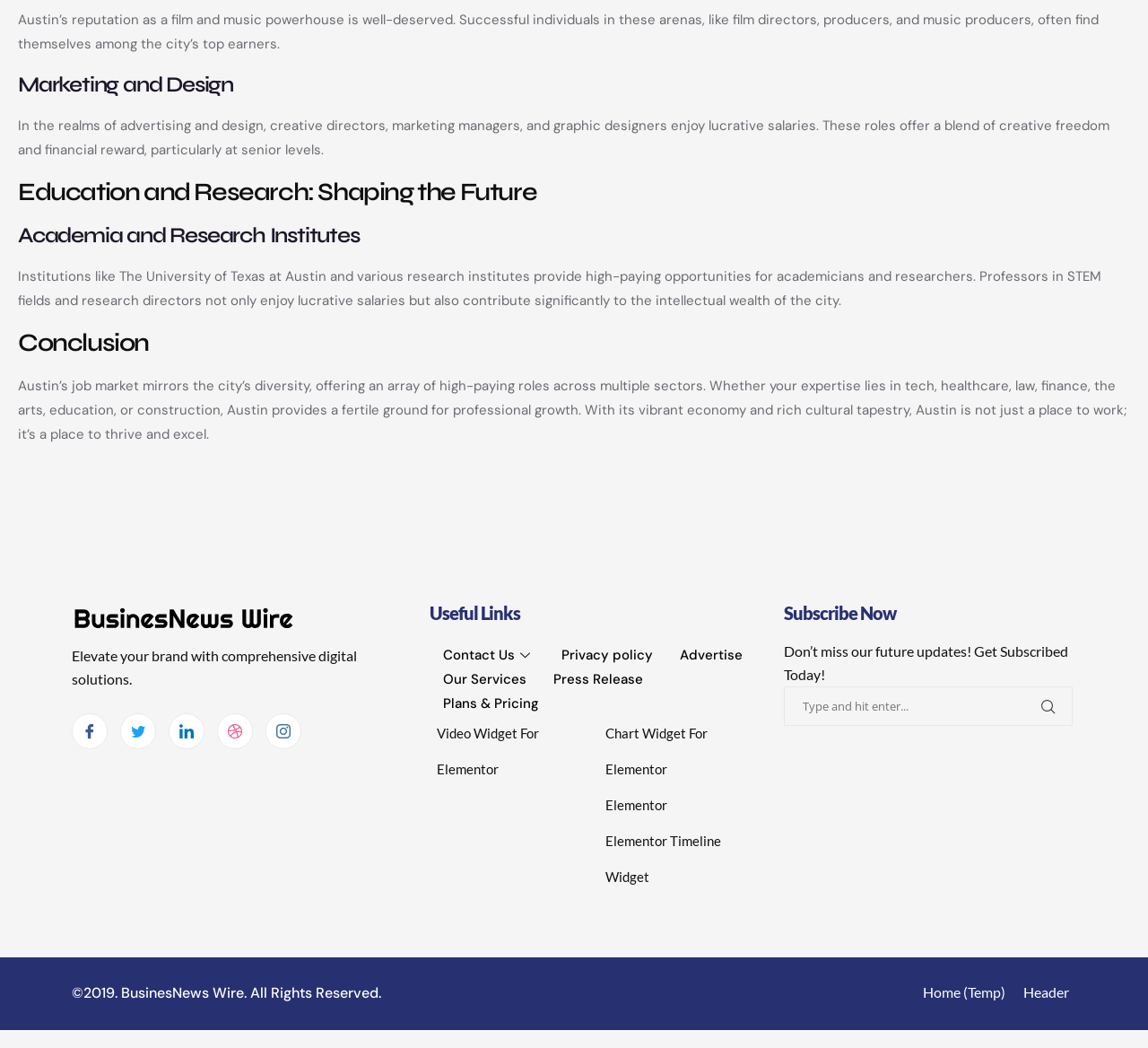Determine the bounding box coordinates of the clickable region to carry out the instruction: "Click the Advertise link".

[0.58, 0.614, 0.659, 0.637]